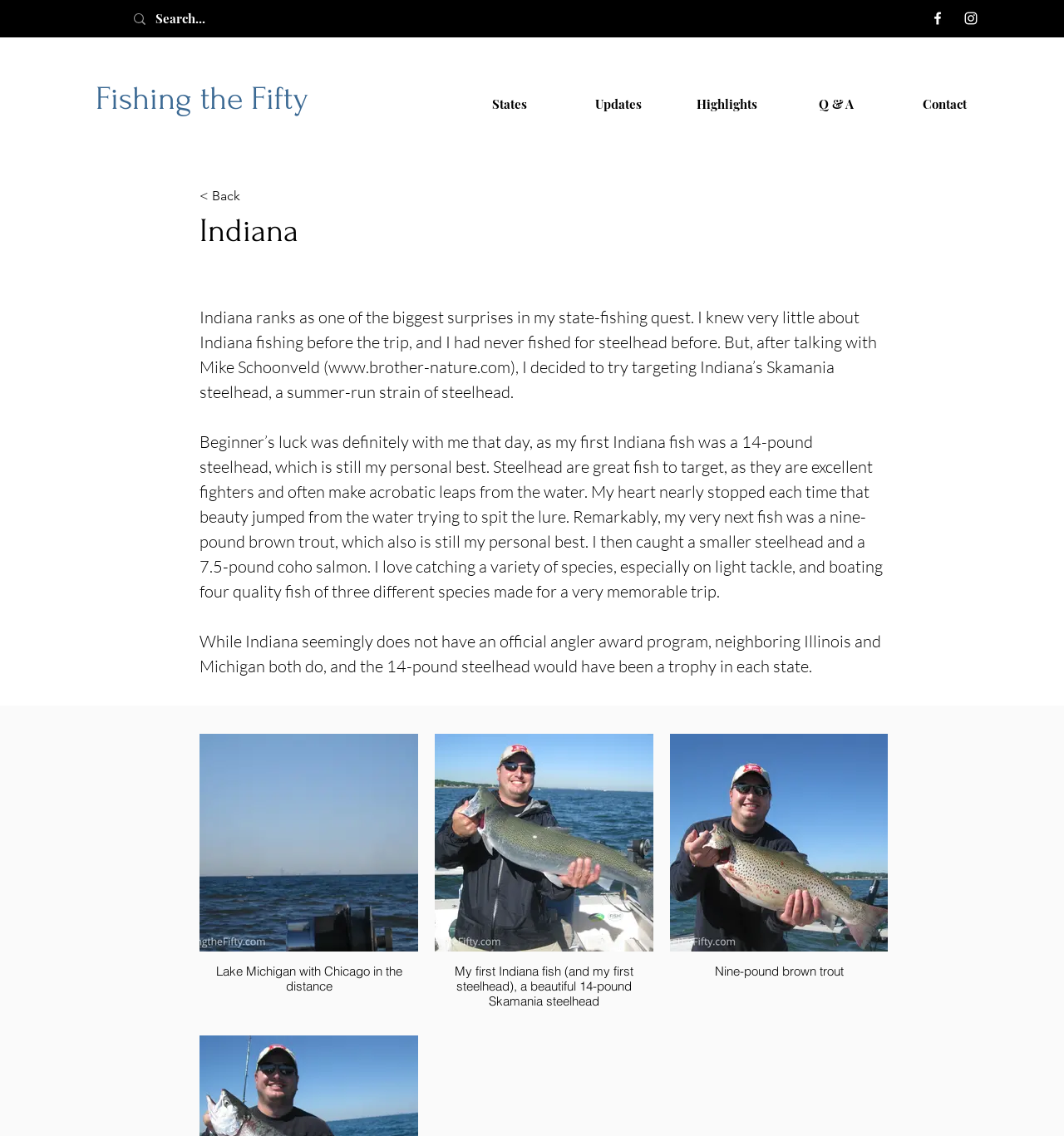Point out the bounding box coordinates of the section to click in order to follow this instruction: "Search for something".

[0.146, 0.0, 0.227, 0.033]